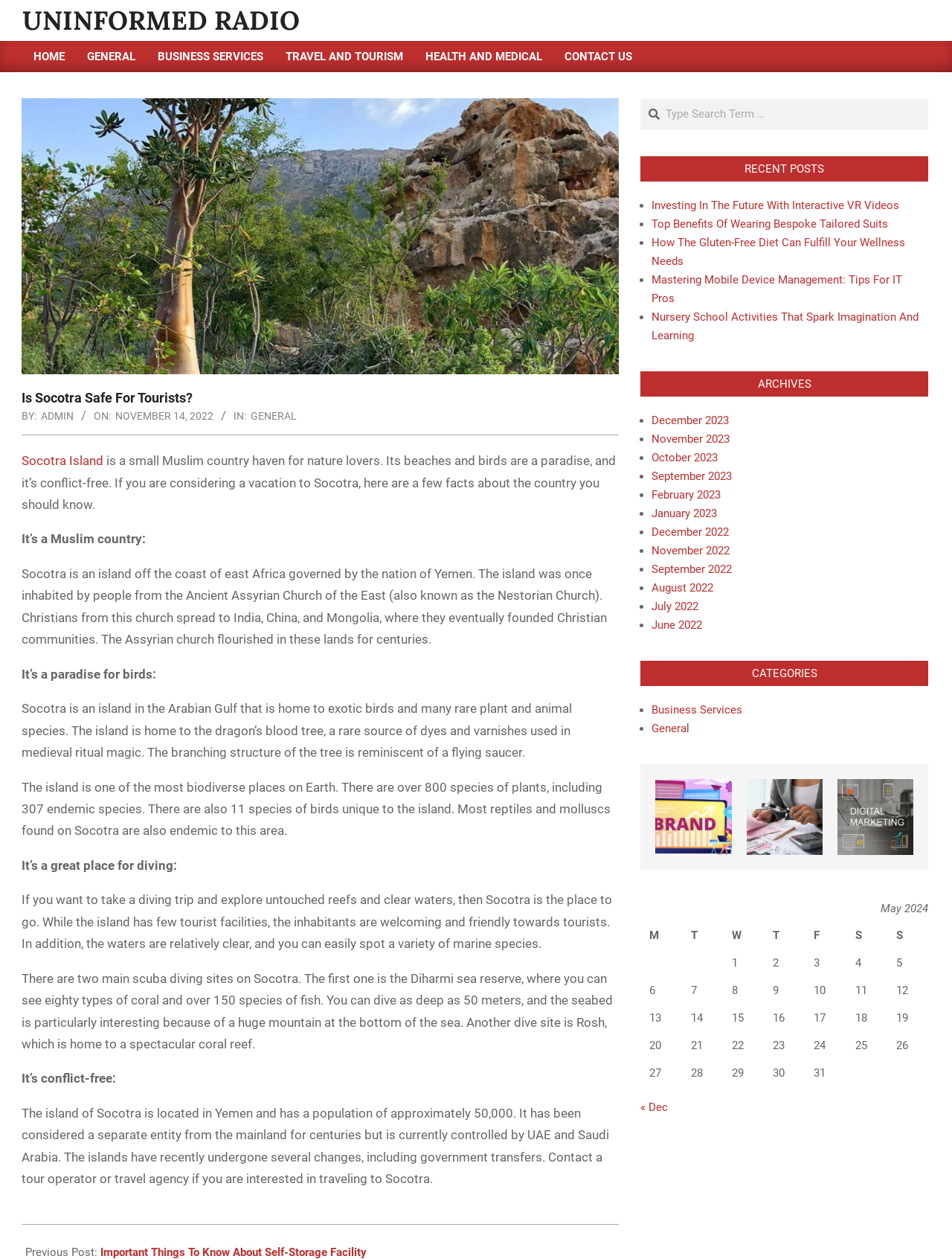Determine the bounding box coordinates of the element's region needed to click to follow the instruction: "Read Cybersecurity for the Home and Office: The Lawyer’s Guide to Taking Charge of Your Own Information Security". Provide these coordinates as four float numbers between 0 and 1, formatted as [left, top, right, bottom].

None